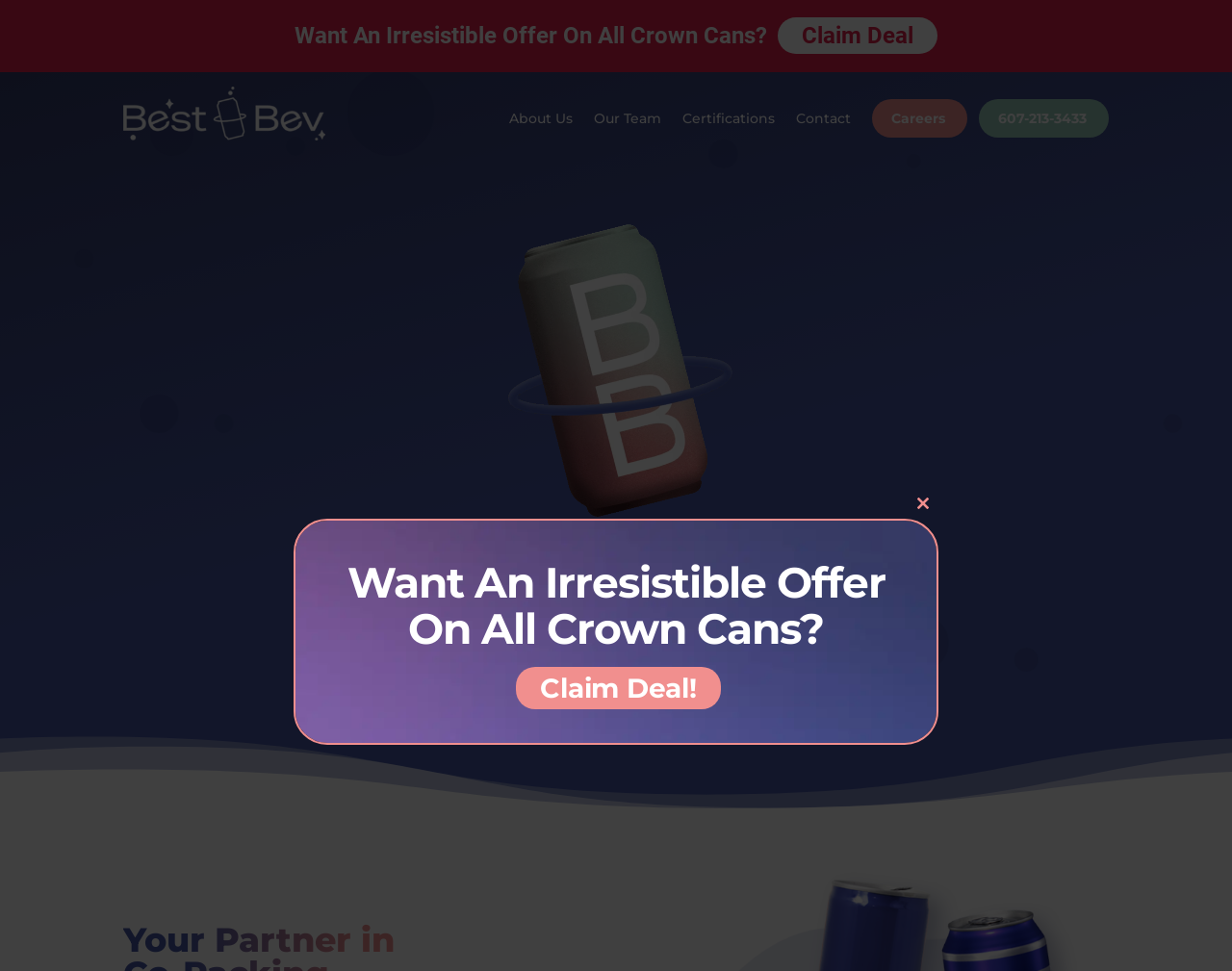Find the UI element described as: "Careers" and predict its bounding box coordinates. Ensure the coordinates are four float numbers between 0 and 1, [left, top, right, bottom].

[0.708, 0.102, 0.785, 0.142]